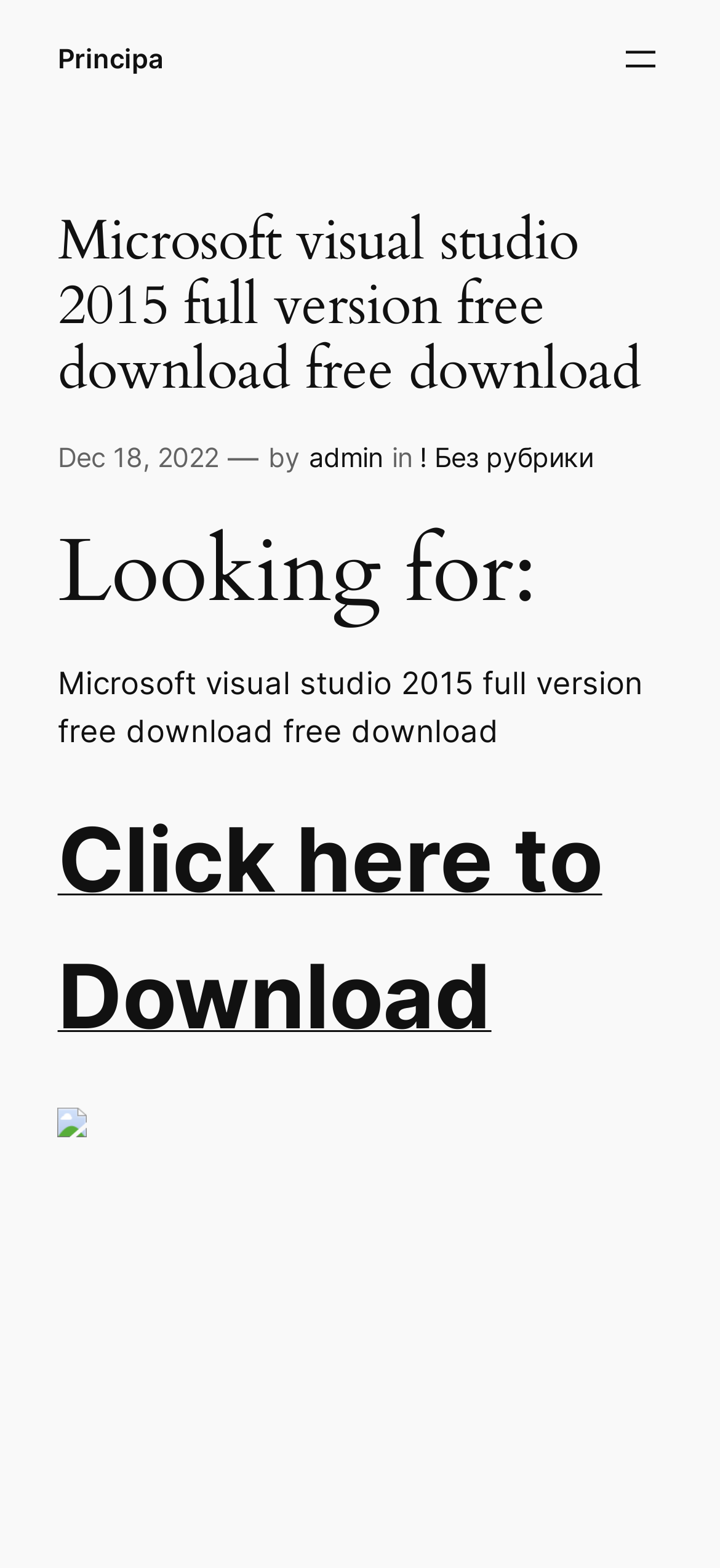Identify the bounding box for the UI element described as: "! Без рубрики". Ensure the coordinates are four float numbers between 0 and 1, formatted as [left, top, right, bottom].

[0.583, 0.281, 0.824, 0.301]